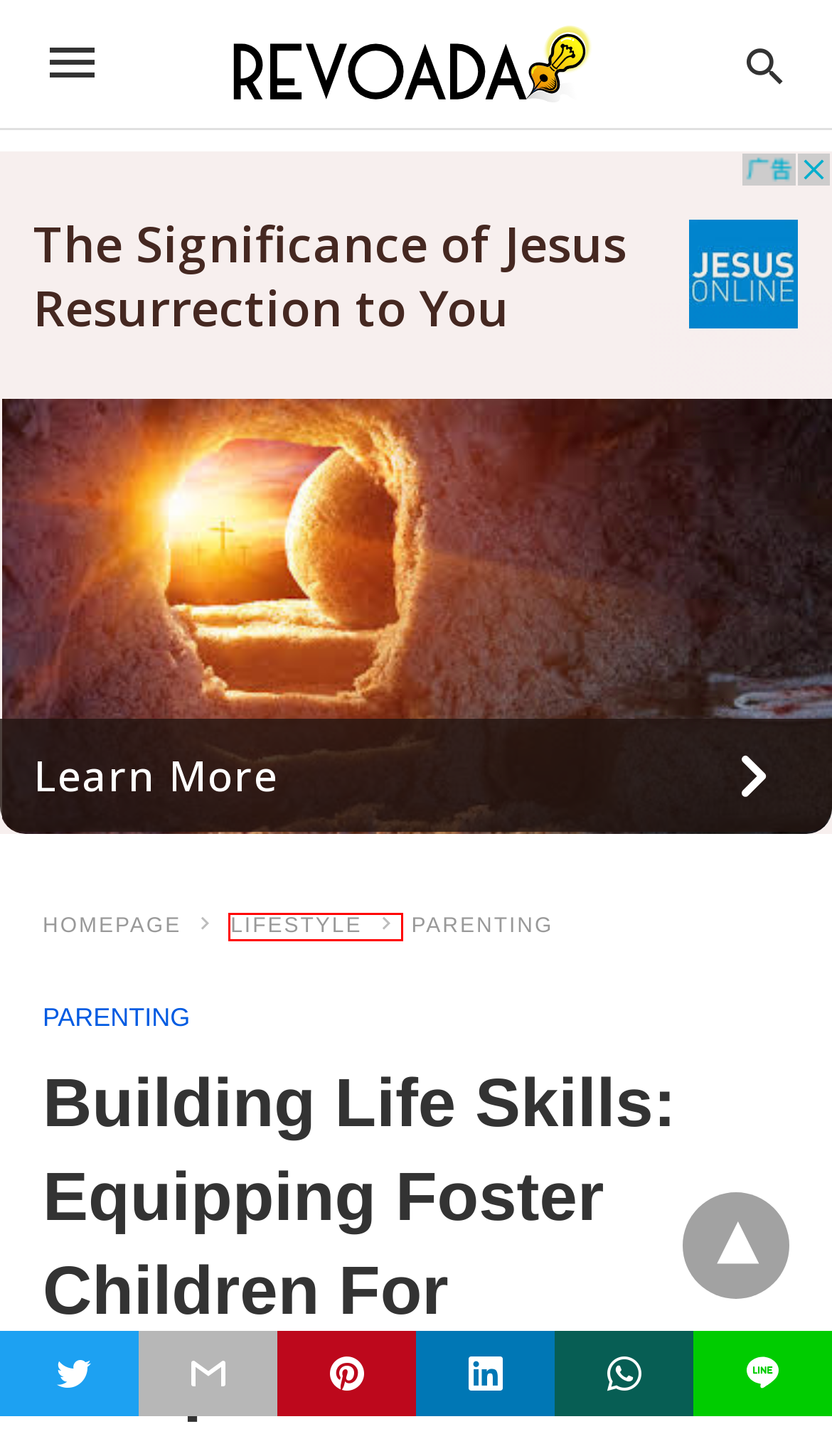Given a webpage screenshot with a red bounding box around a particular element, identify the best description of the new webpage that will appear after clicking on the element inside the red bounding box. Here are the candidates:
A. Lifestyle | Revoada
B. Enhancing Your Outdoor Oasis: Expert Pond Management Services | Revoada
C. Revoada | Best Place For Trending Multi-Niche Blogs
D. Automotive | Revoada
E. General | Revoada
F. Parenting | Revoada
G. Business | Revoada
H. Inner Child Work: What Is It And Why Do It? | Revoada

F